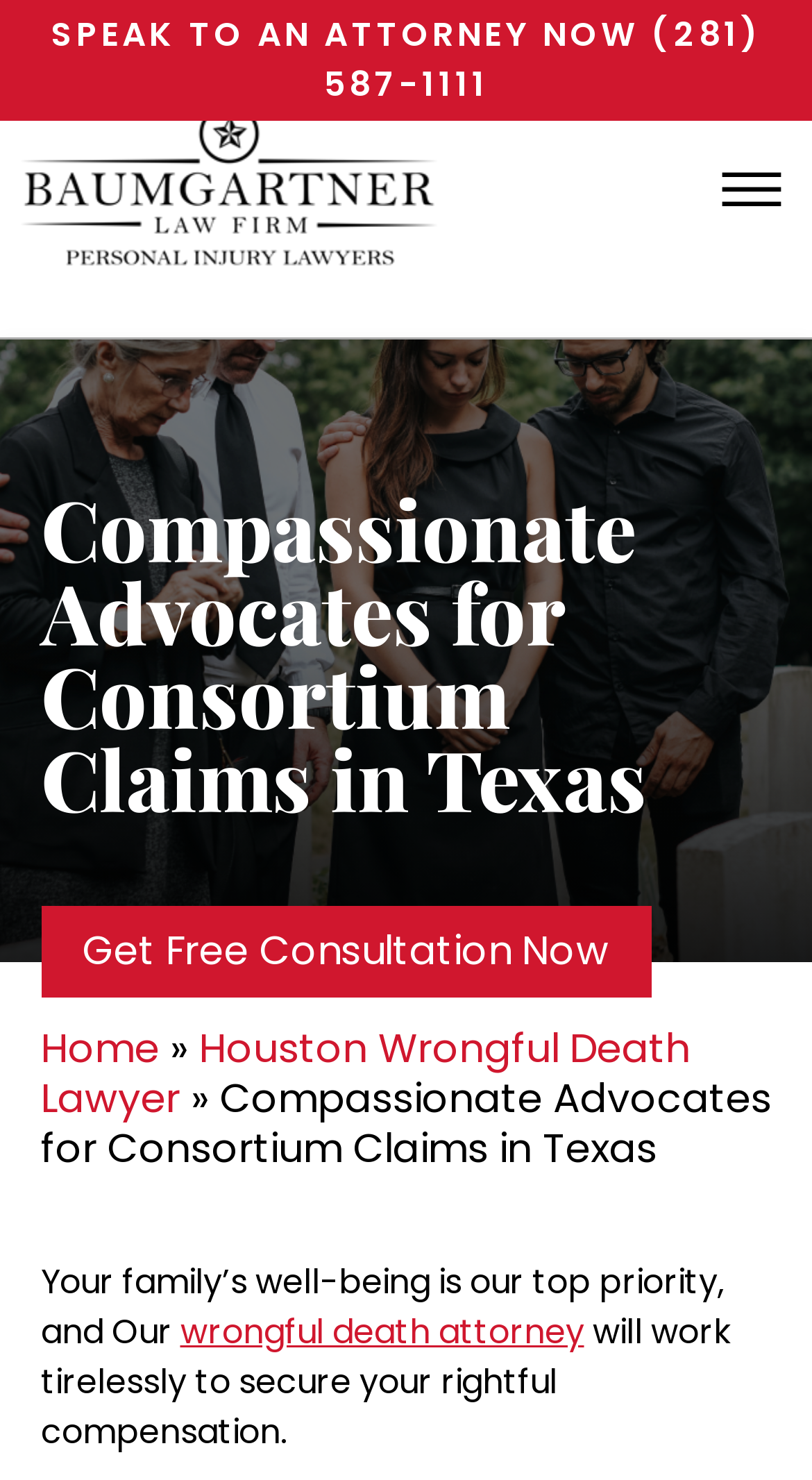Refer to the screenshot and answer the following question in detail:
What is the main menu item at the top?

I looked at the navigation element with the description 'Main Menu' and found the first link element with the text 'HOME'.